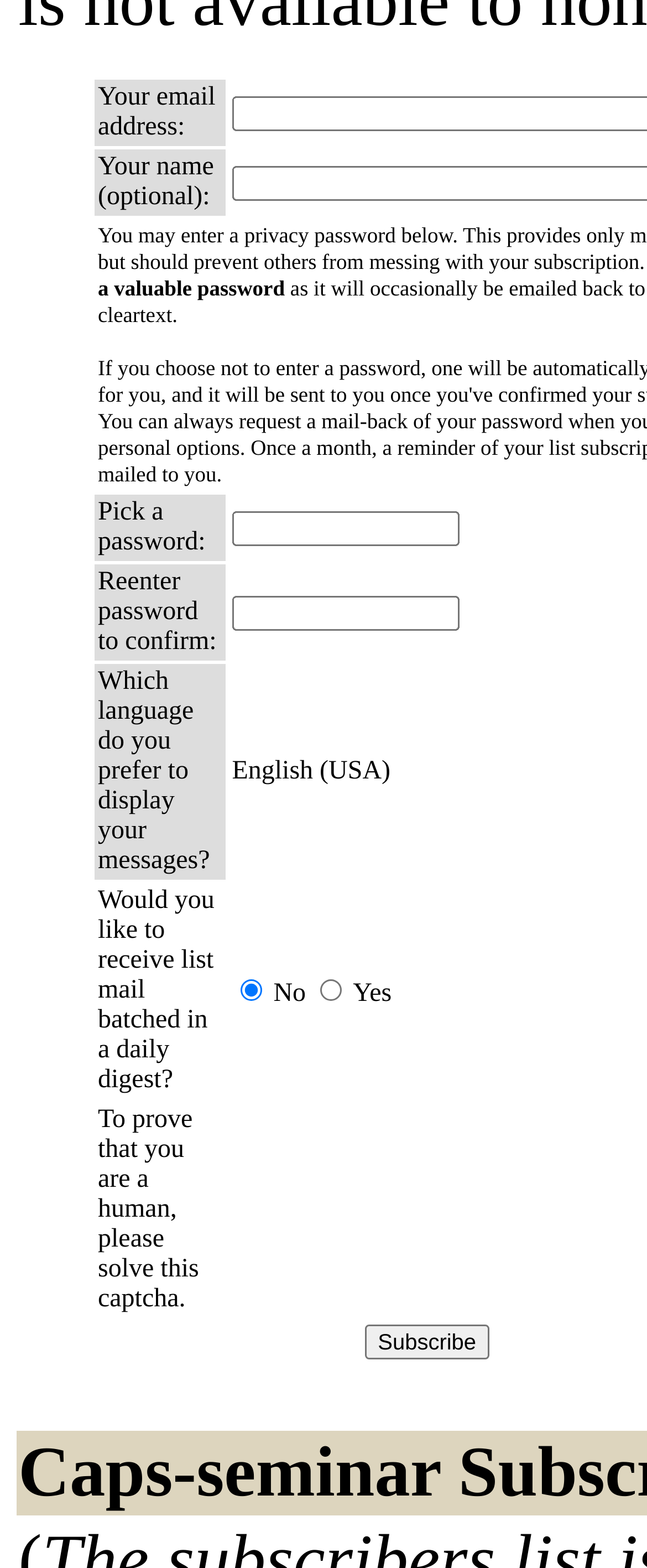Based on the image, give a detailed response to the question: How many password fields are there?

There are two password fields, one for 'Pick a password' and another for 'Reenter password to confirm', which are used to ensure that the user enters the same password twice for verification.